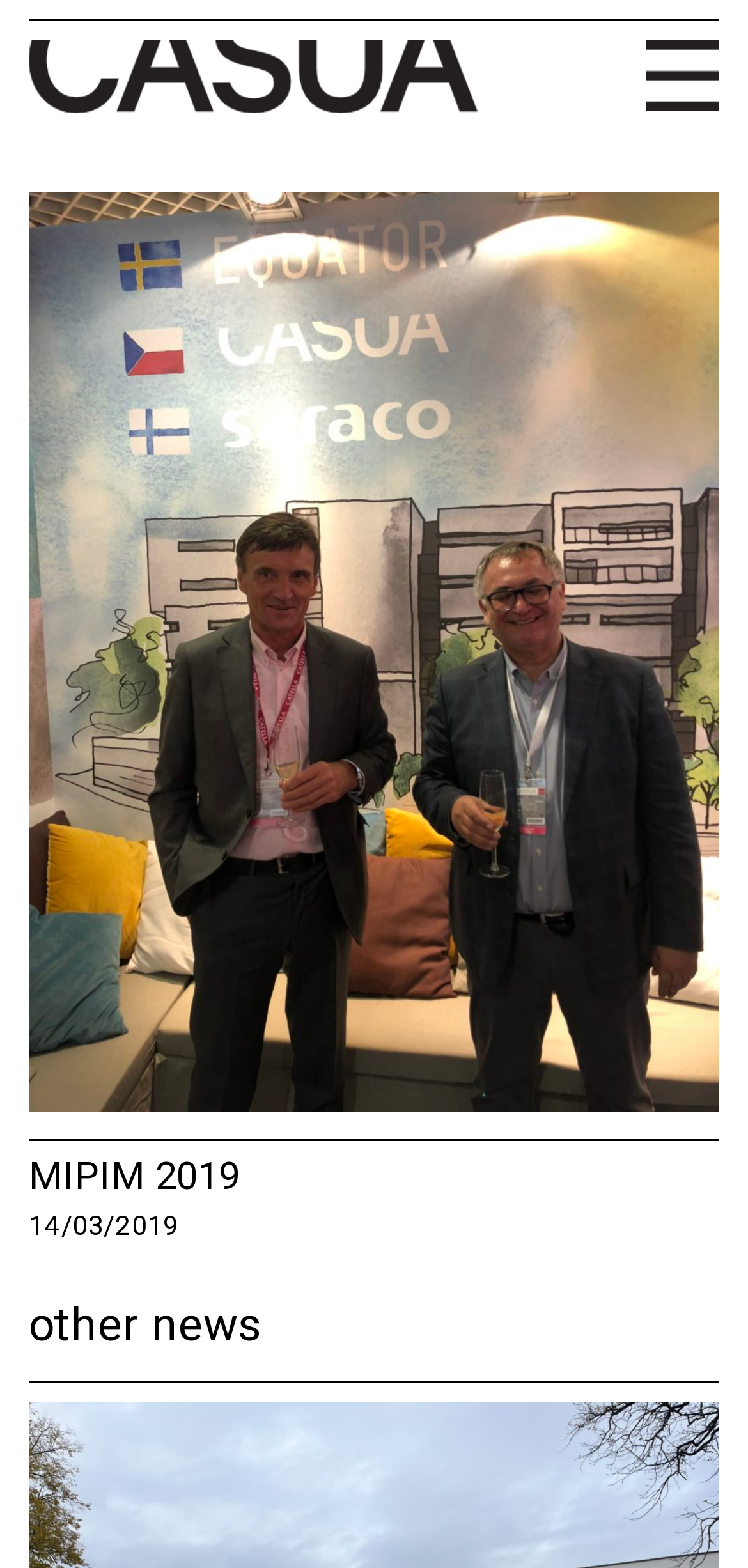Locate the bounding box of the UI element based on this description: "other news". Provide four float numbers between 0 and 1 as [left, top, right, bottom].

[0.038, 0.827, 0.349, 0.862]